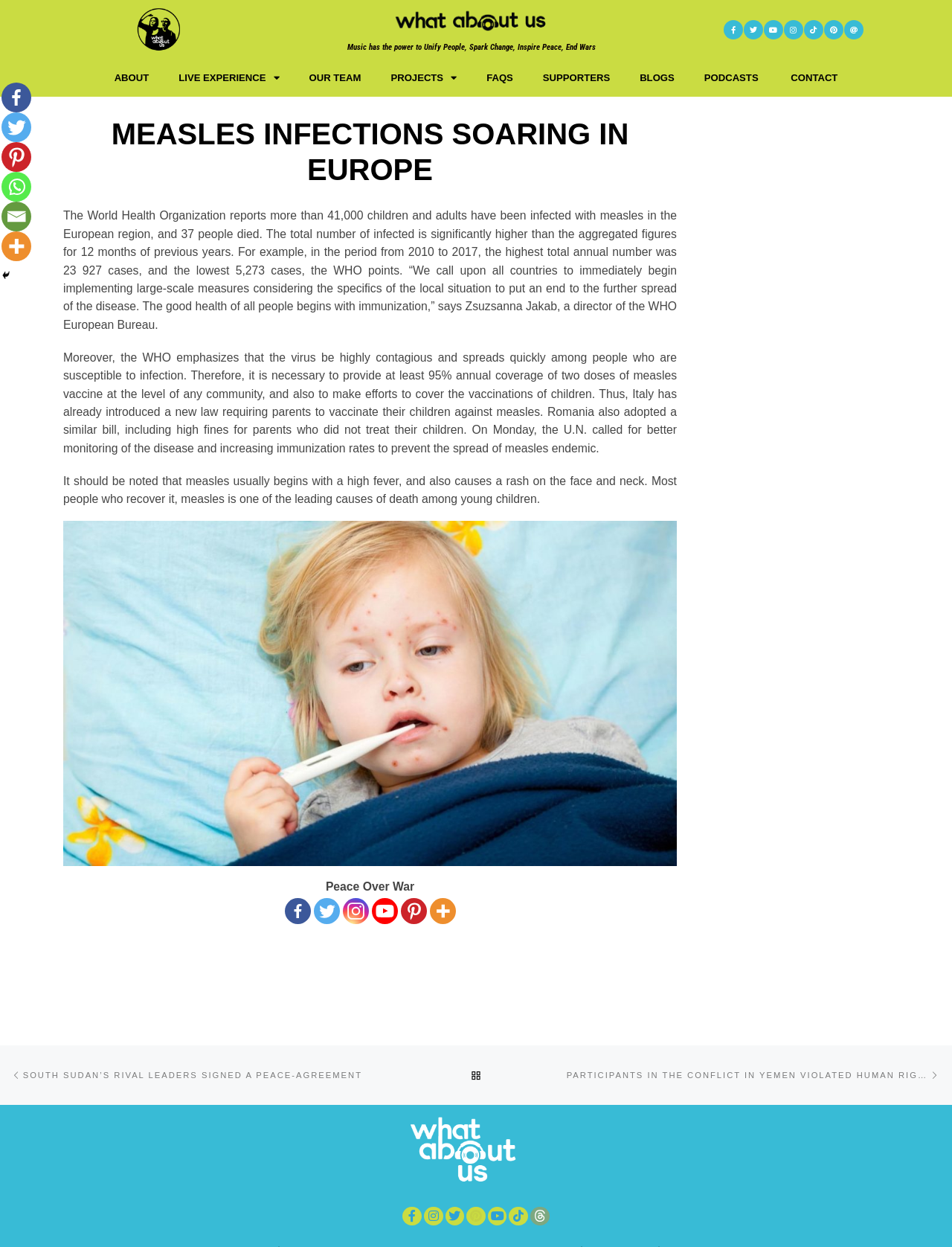Determine the bounding box coordinates of the region to click in order to accomplish the following instruction: "View Limi Valley Trek". Provide the coordinates as four float numbers between 0 and 1, specifically [left, top, right, bottom].

None